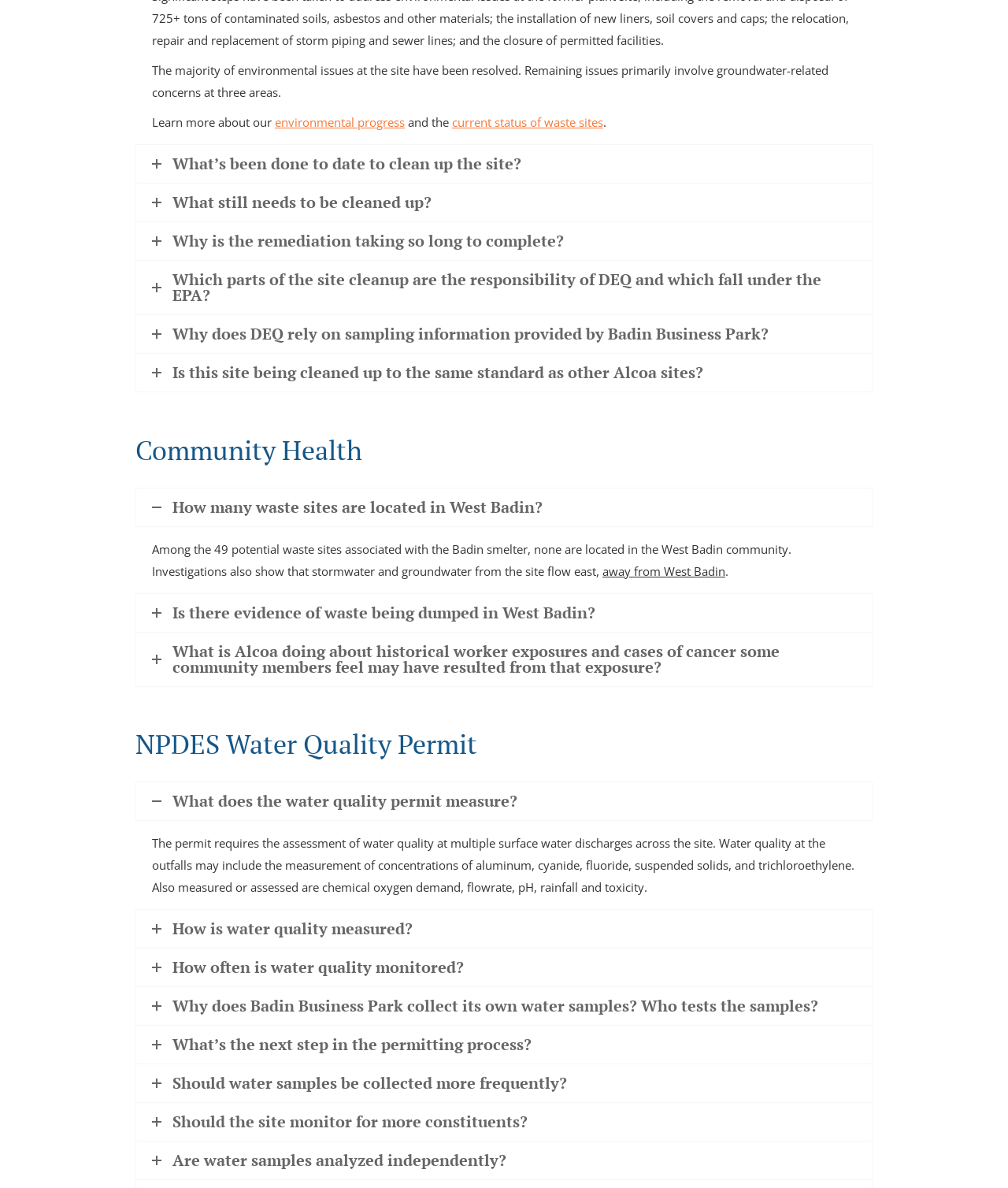Please determine the bounding box coordinates for the UI element described here. Use the format (top-left x, top-left y, bottom-right x, bottom-right y) with values bounded between 0 and 1: current status of waste sites

[0.448, 0.096, 0.598, 0.109]